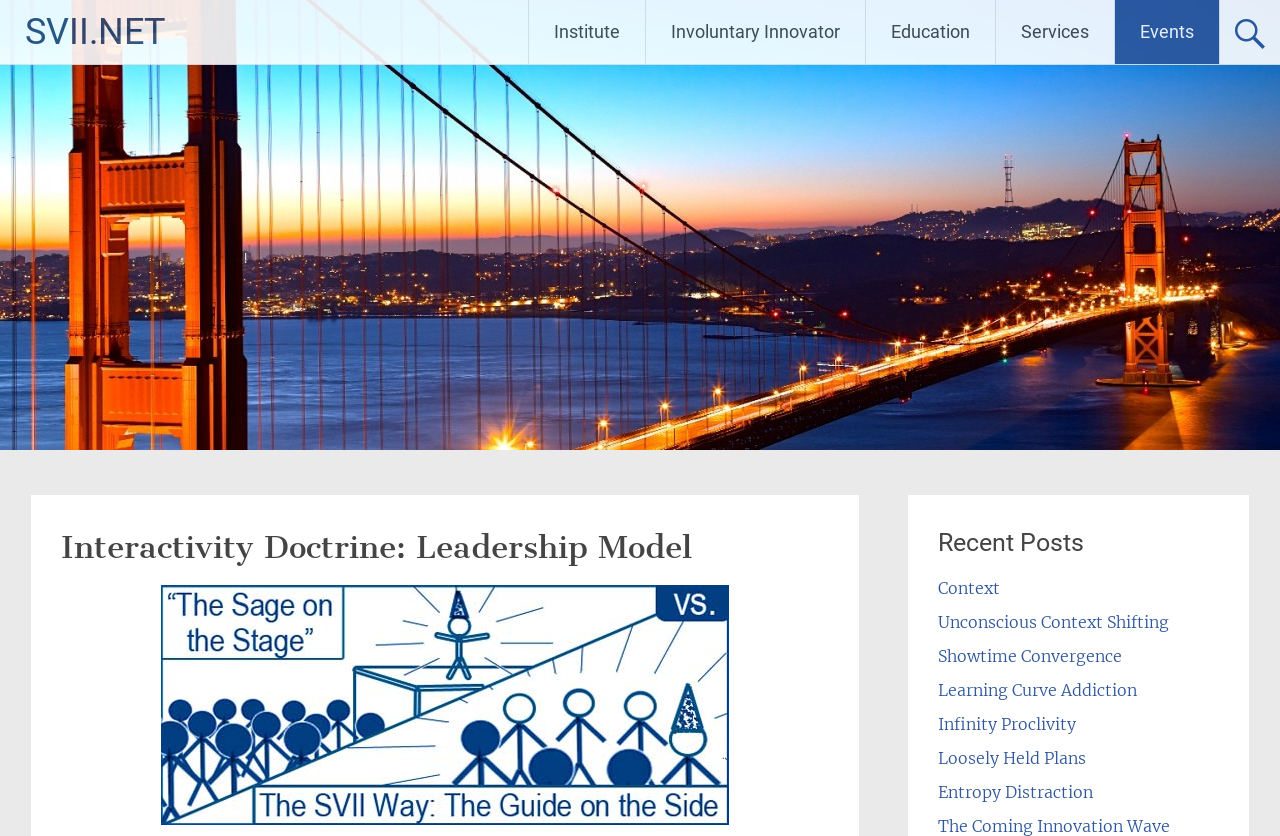Carefully examine the image and provide an in-depth answer to the question: What is the image about?

The image is about the concept of 'Sage on the Stage' vs 'Guide on the Side', which is also mentioned in the heading above the image. The image is likely an illustration of this concept.